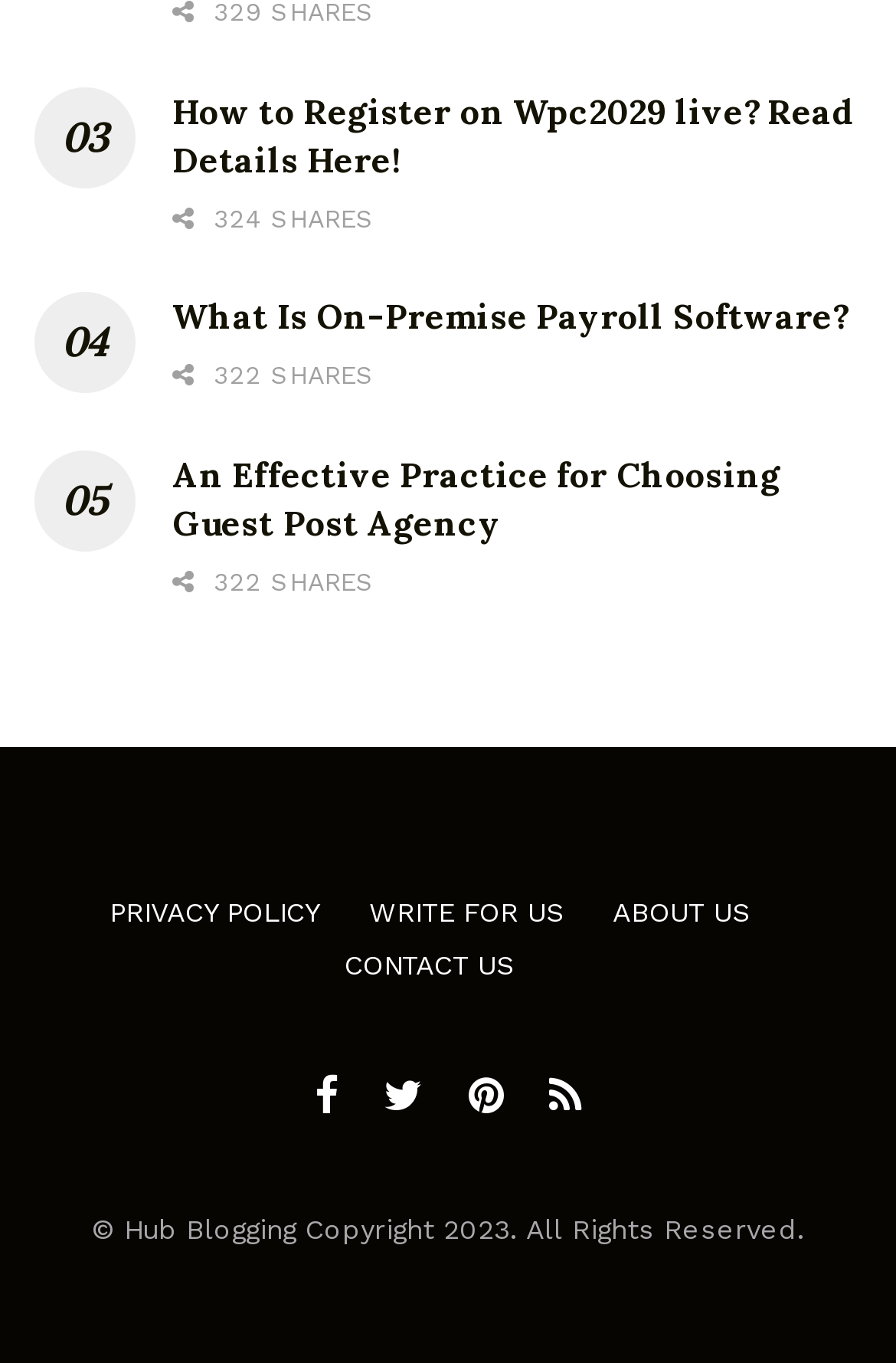How many tweet buttons are on the page?
From the screenshot, supply a one-word or short-phrase answer.

5